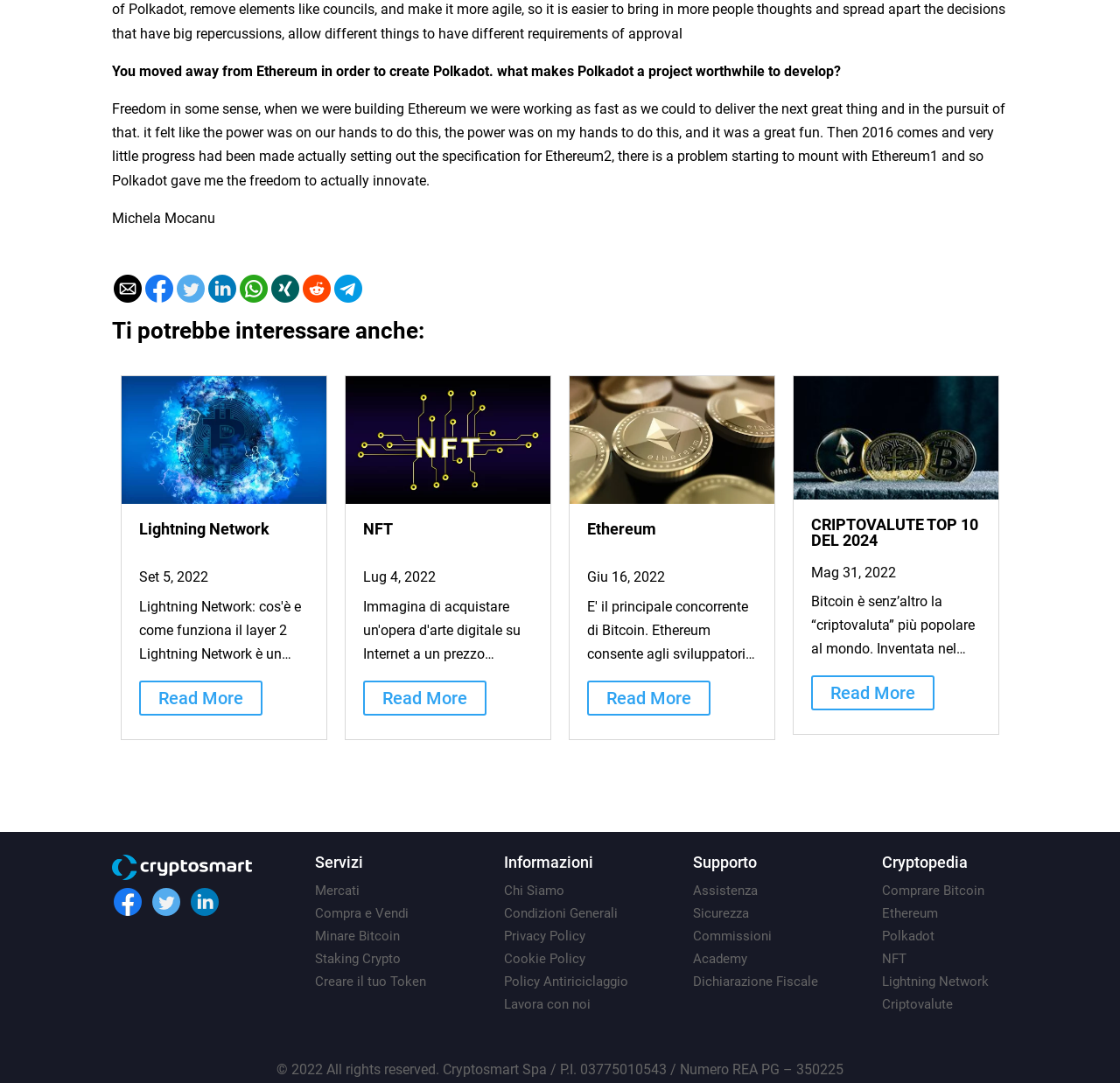How many images are there in the footer?
Provide a detailed and well-explained answer to the question.

In the footer, there are three links, each containing an image. Therefore, there are three images in the footer.